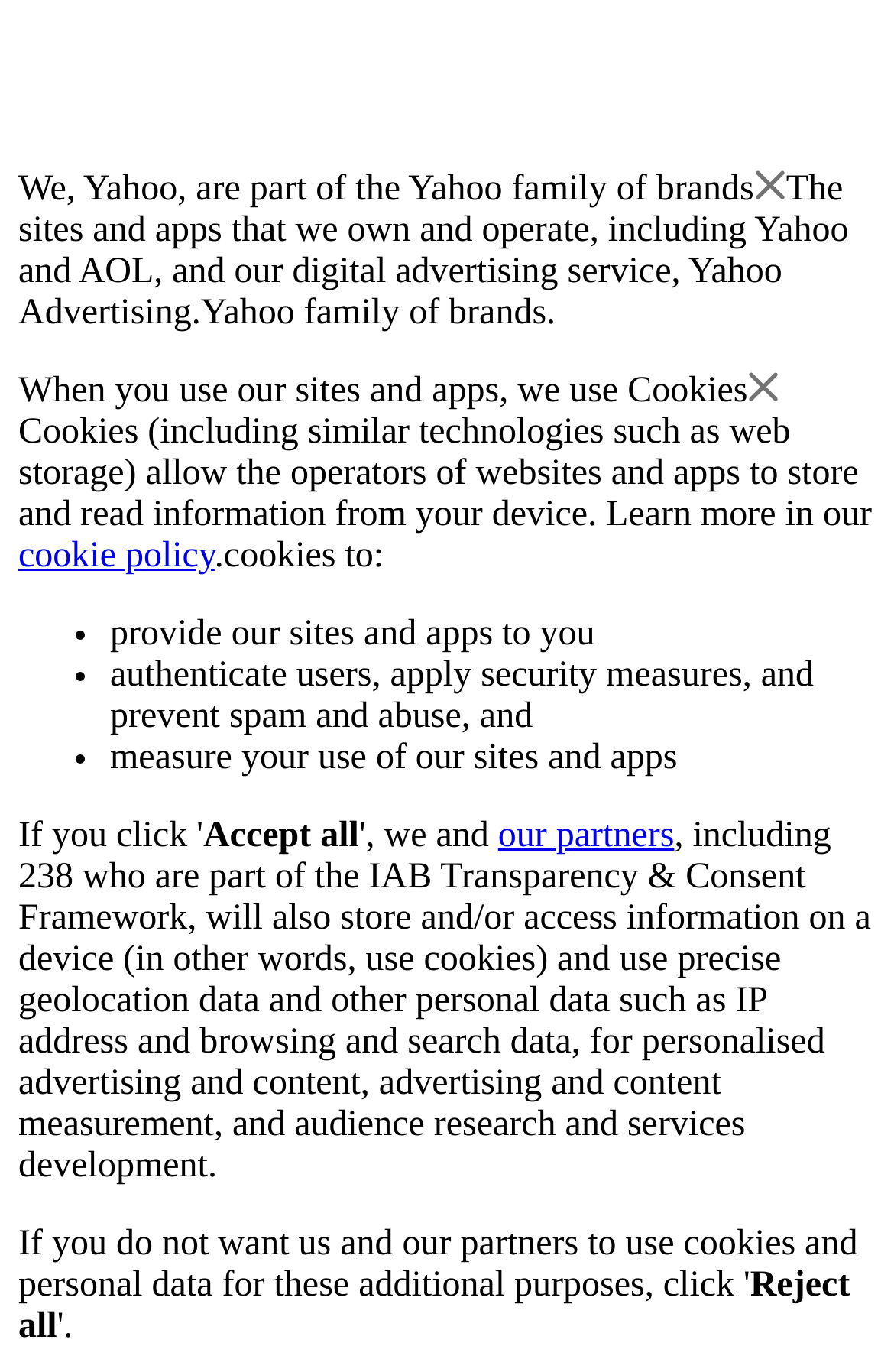Generate a thorough caption that explains the contents of the webpage.

This webpage is about Yahoo's family of brands and their use of cookies. At the top, there is a brief introduction stating that Yahoo is part of the Yahoo family of brands. Below this, there is a paragraph explaining that the sites and apps owned and operated by Yahoo, including Yahoo and AOL, use cookies for various purposes.

On the left side of the page, there is a section with a heading that is not explicitly stated, but it appears to be about the use of cookies. This section contains a list of three bullet points, which are indented and aligned to the left. The first bullet point explains that cookies allow website and app operators to store and read information from devices. The second bullet point states that cookies are used to provide sites and apps, authenticate users, apply security measures, and prevent spam and abuse. The third bullet point mentions that cookies are used to measure the use of sites and apps.

To the right of this section, there are two buttons: "Accept all" and a link to "our partners". Below these buttons, there is a long paragraph explaining that Yahoo's partners, including those part of the IAB Transparency & Consent Framework, will store and/or access information on devices, use precise geolocation data, and other personal data for personalized advertising and content, advertising and content measurement, and audience research and services development.

At the very bottom of the page, there is a "Reject all" button. Overall, the webpage has a simple layout with a focus on explaining Yahoo's use of cookies and its partners' data collection practices.